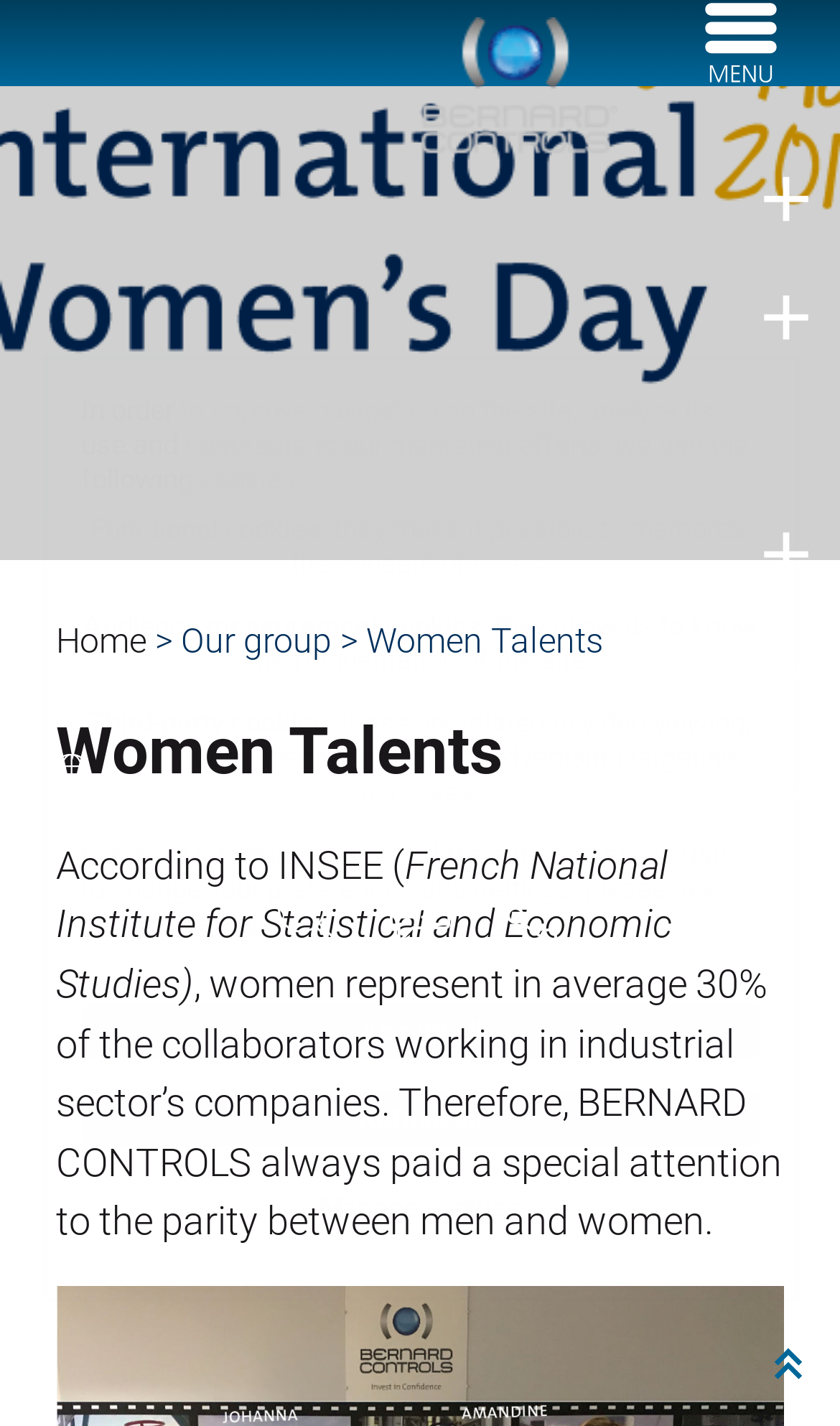What is the name of the institute mentioned?
Please answer using one word or phrase, based on the screenshot.

INSEE